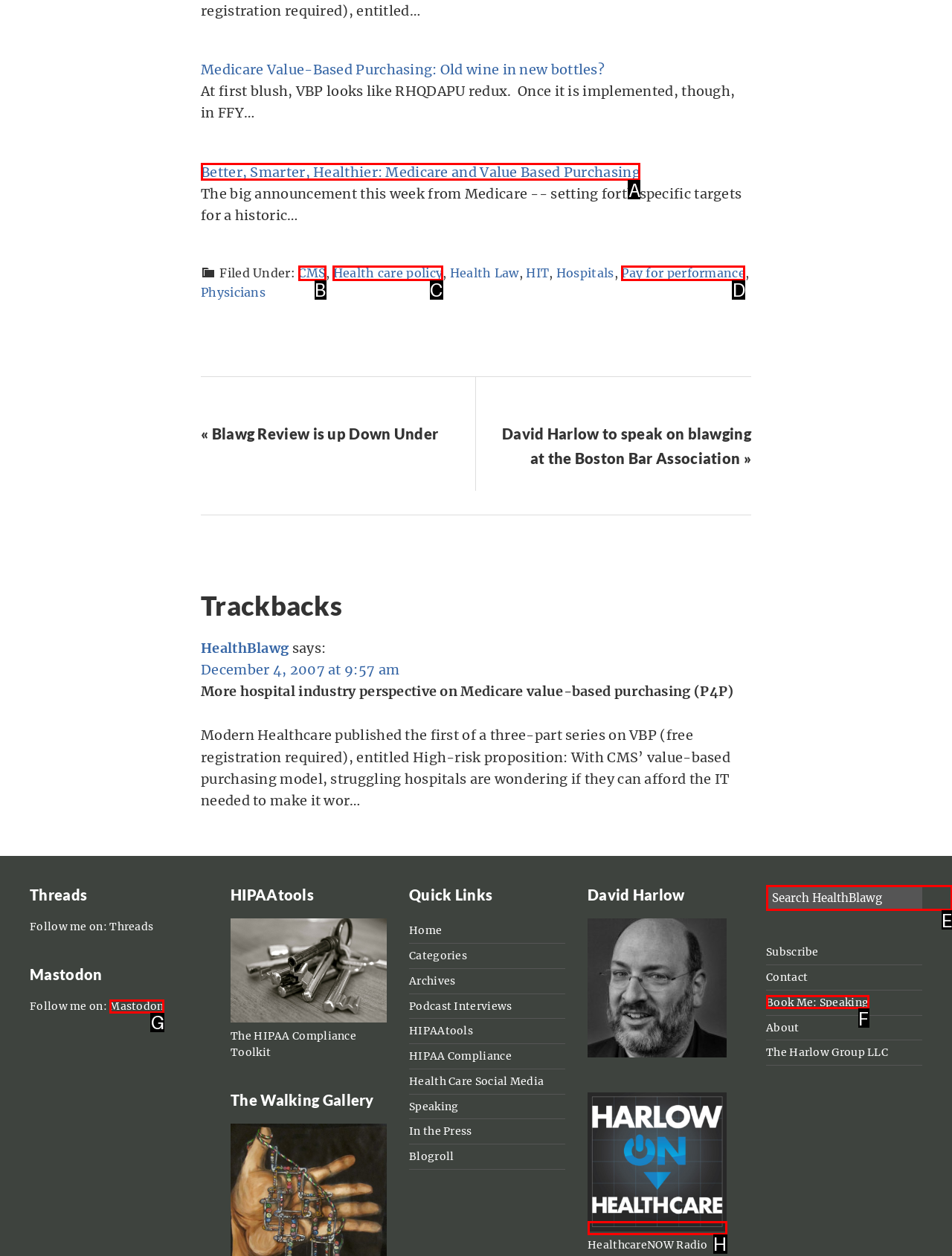Choose the letter of the element that should be clicked to complete the task: Search HealthBlawg
Answer with the letter from the possible choices.

E